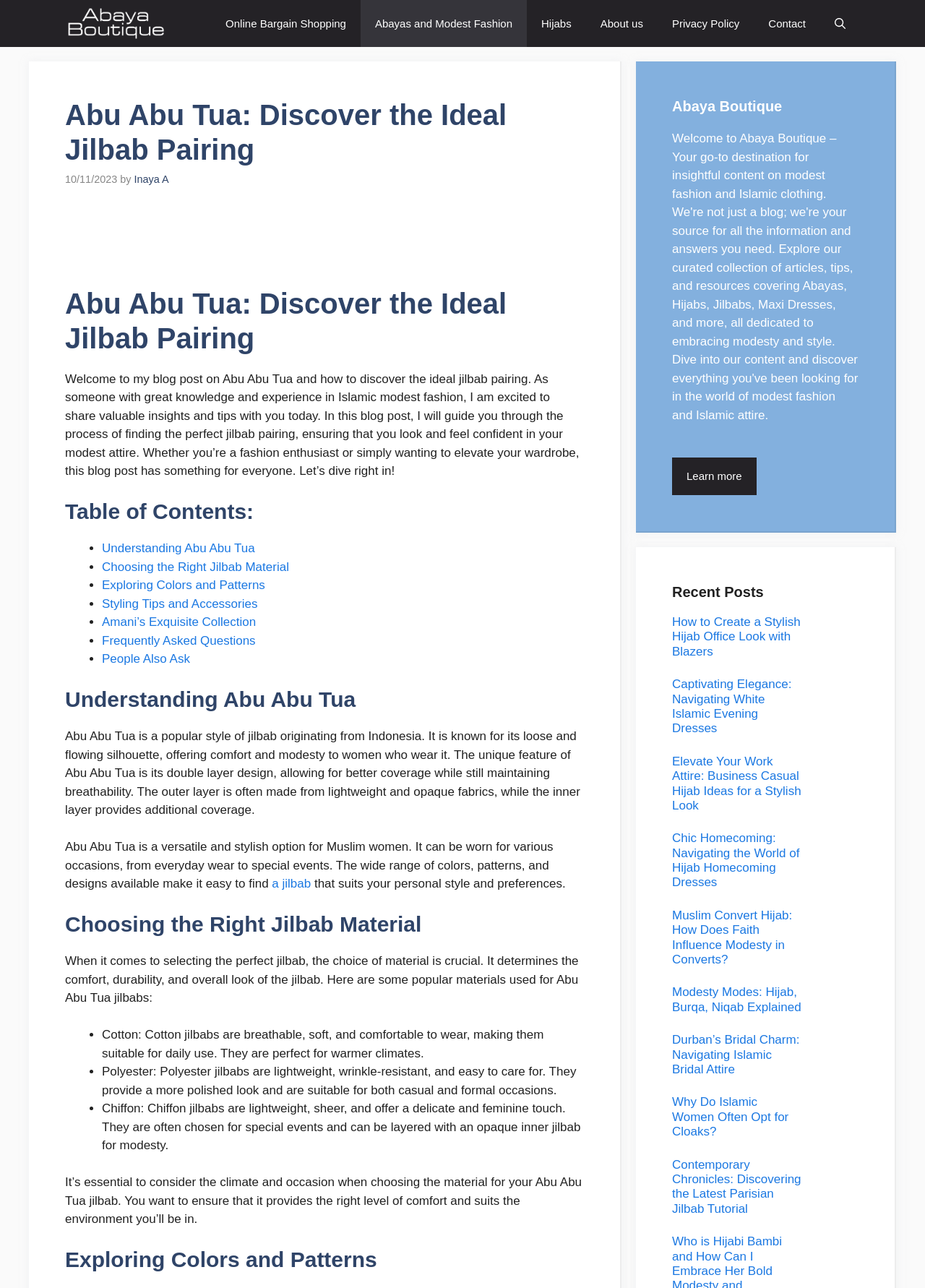Identify the bounding box coordinates of the element to click to follow this instruction: 'Learn more about Abaya Boutique'. Ensure the coordinates are four float values between 0 and 1, provided as [left, top, right, bottom].

[0.727, 0.355, 0.818, 0.384]